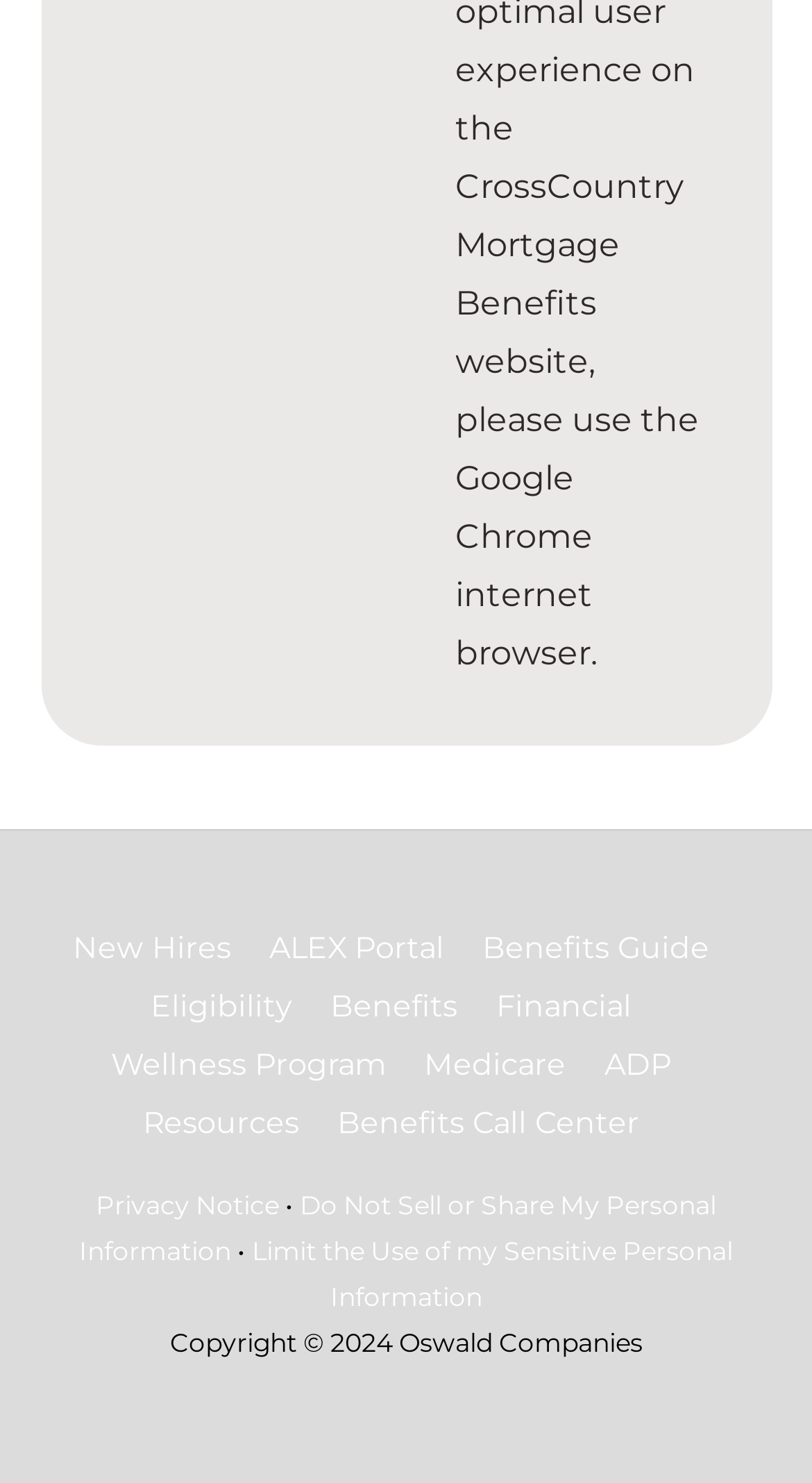Find the bounding box coordinates of the clickable region needed to perform the following instruction: "Click on New Hires". The coordinates should be provided as four float numbers between 0 and 1, i.e., [left, top, right, bottom].

[0.09, 0.627, 0.284, 0.652]